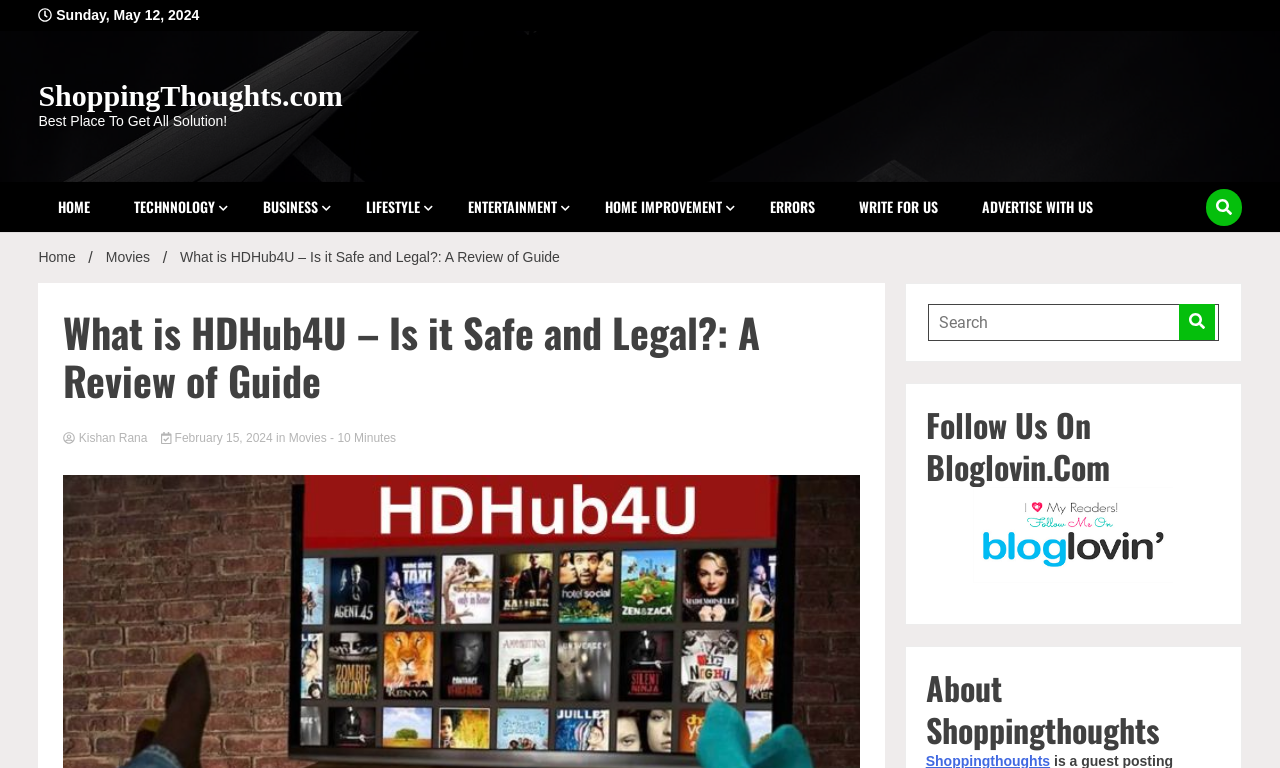Please identify the bounding box coordinates for the region that you need to click to follow this instruction: "Search for a topic".

[0.725, 0.396, 0.952, 0.444]